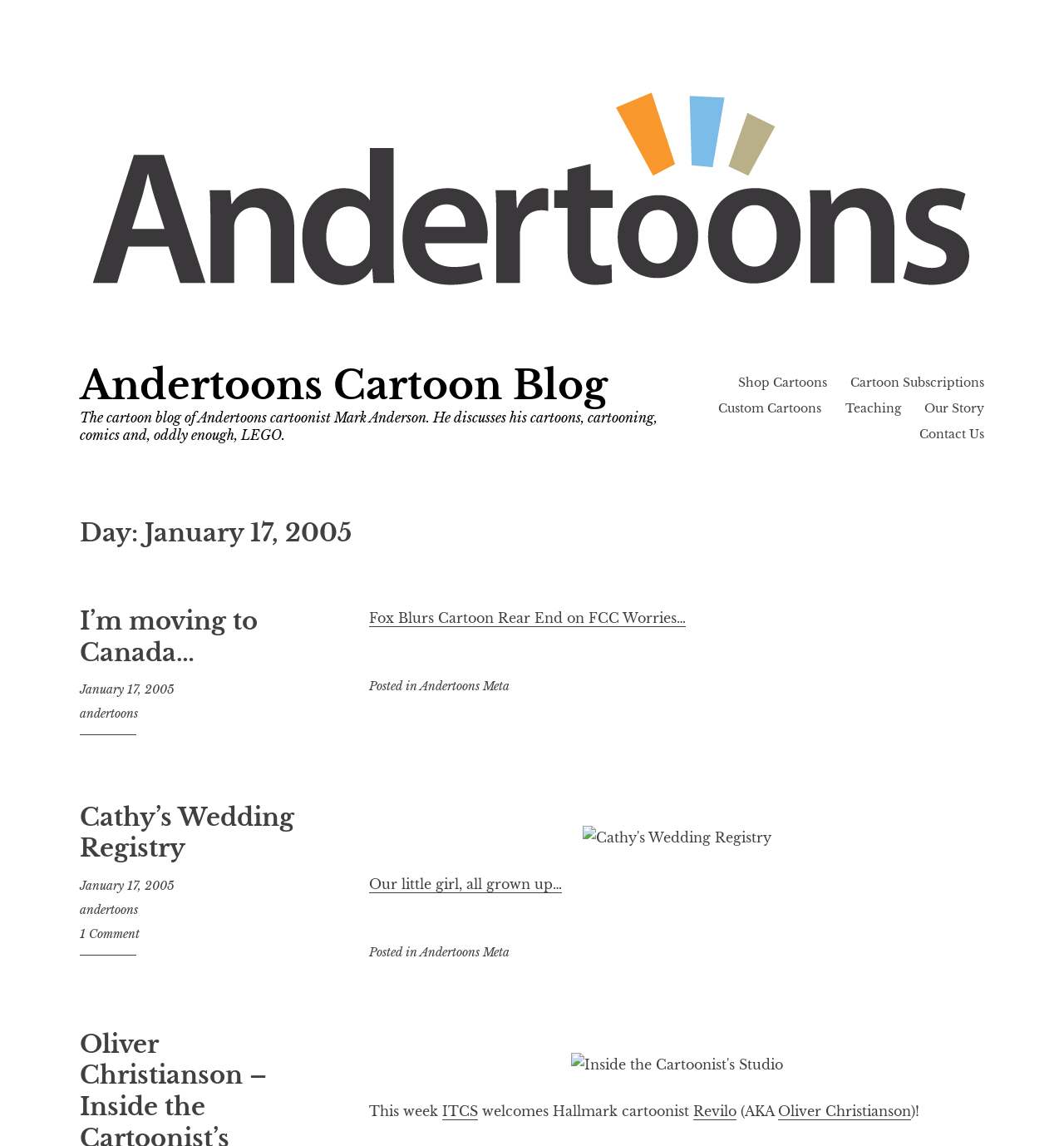Given the description of the UI element: "News & Events", predict the bounding box coordinates in the form of [left, top, right, bottom], with each value being a float between 0 and 1.

None